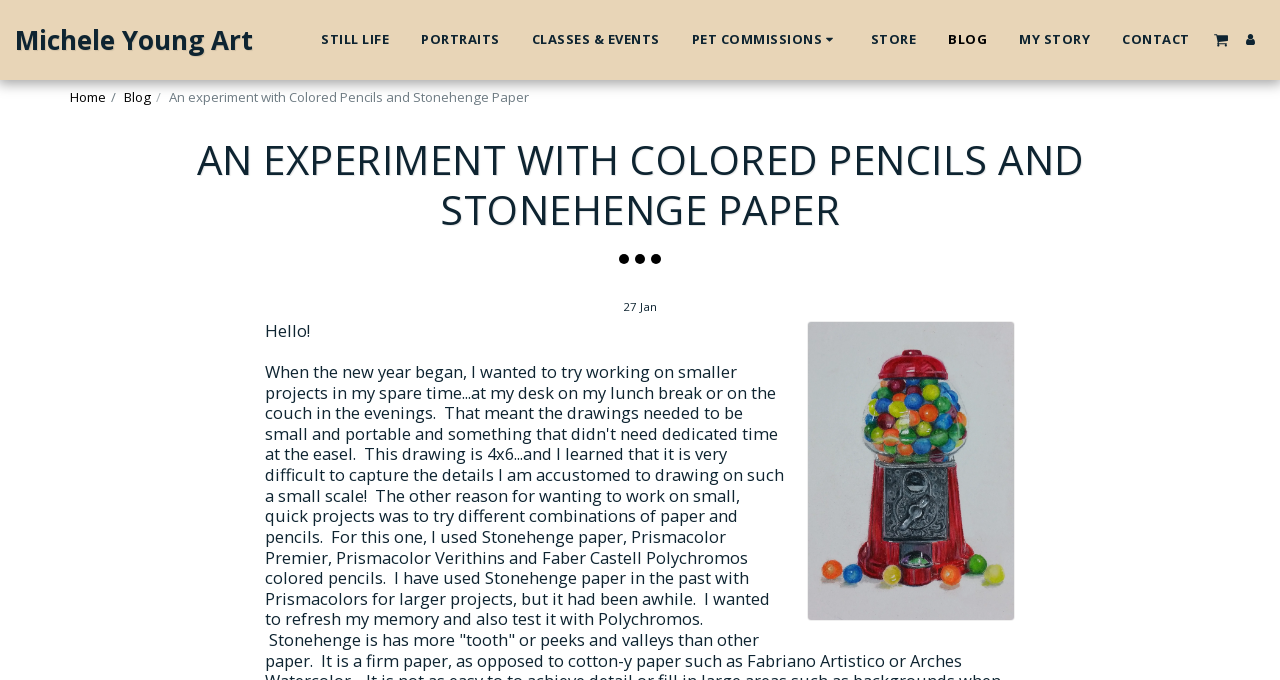Give a short answer to this question using one word or a phrase:
What is the greeting in the blog post?

Hello!